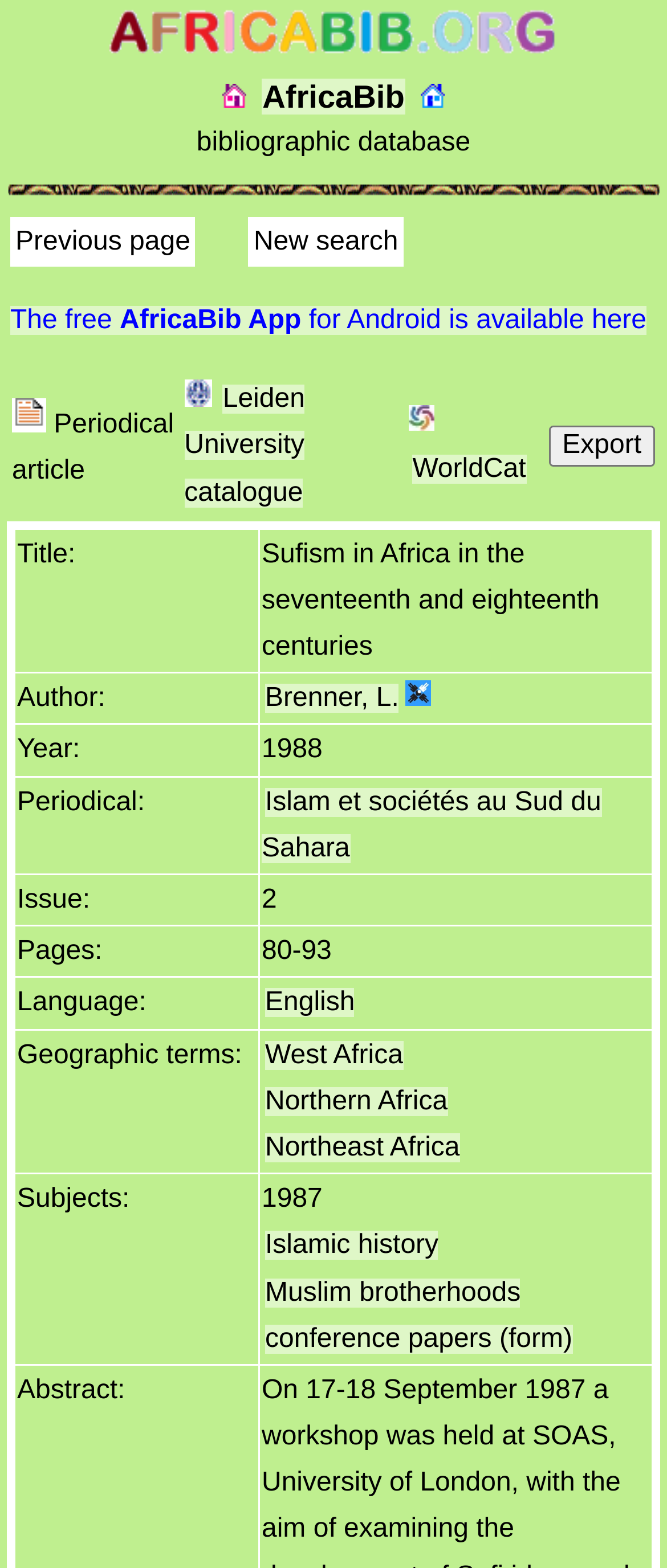What are the geographic terms related to the article?
Using the image provided, answer with just one word or phrase.

West Africa Northern Africa Northeast Africa